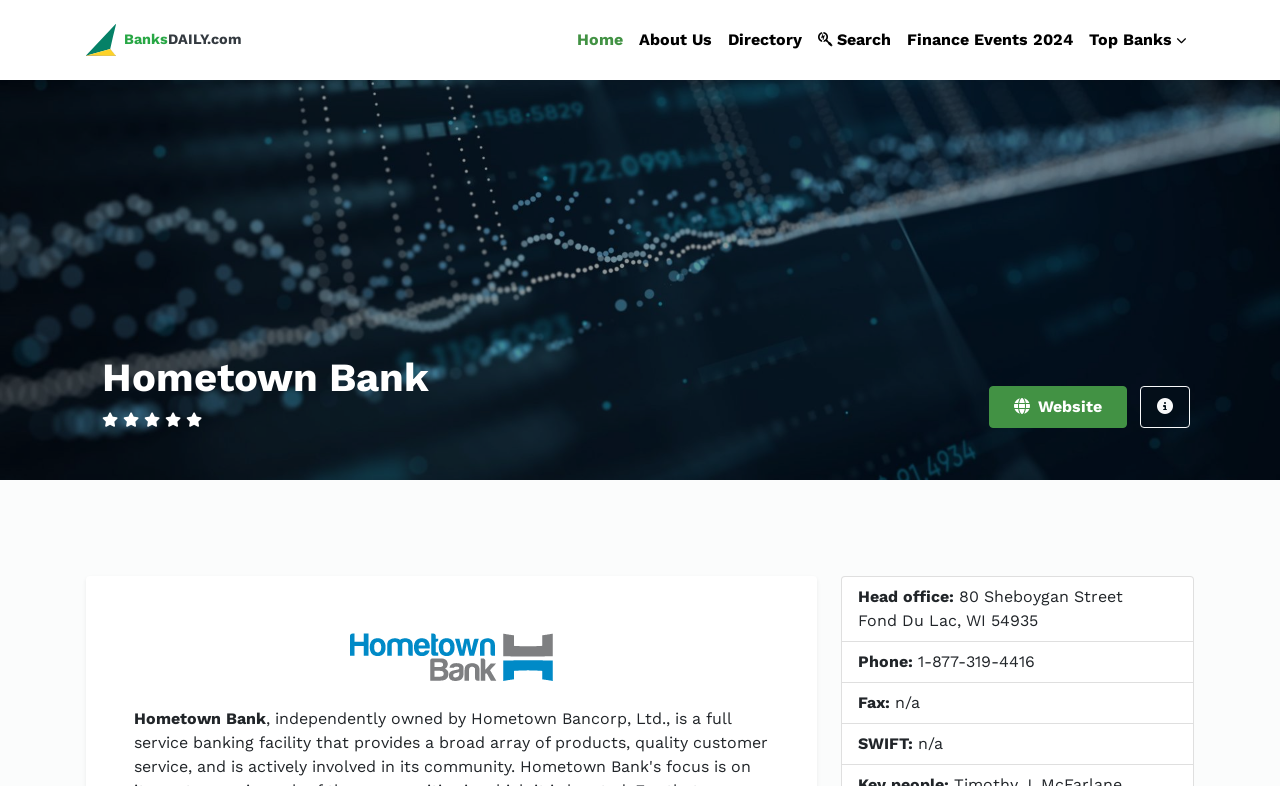Pinpoint the bounding box coordinates of the element to be clicked to execute the instruction: "go to home page".

[0.444, 0.025, 0.493, 0.076]